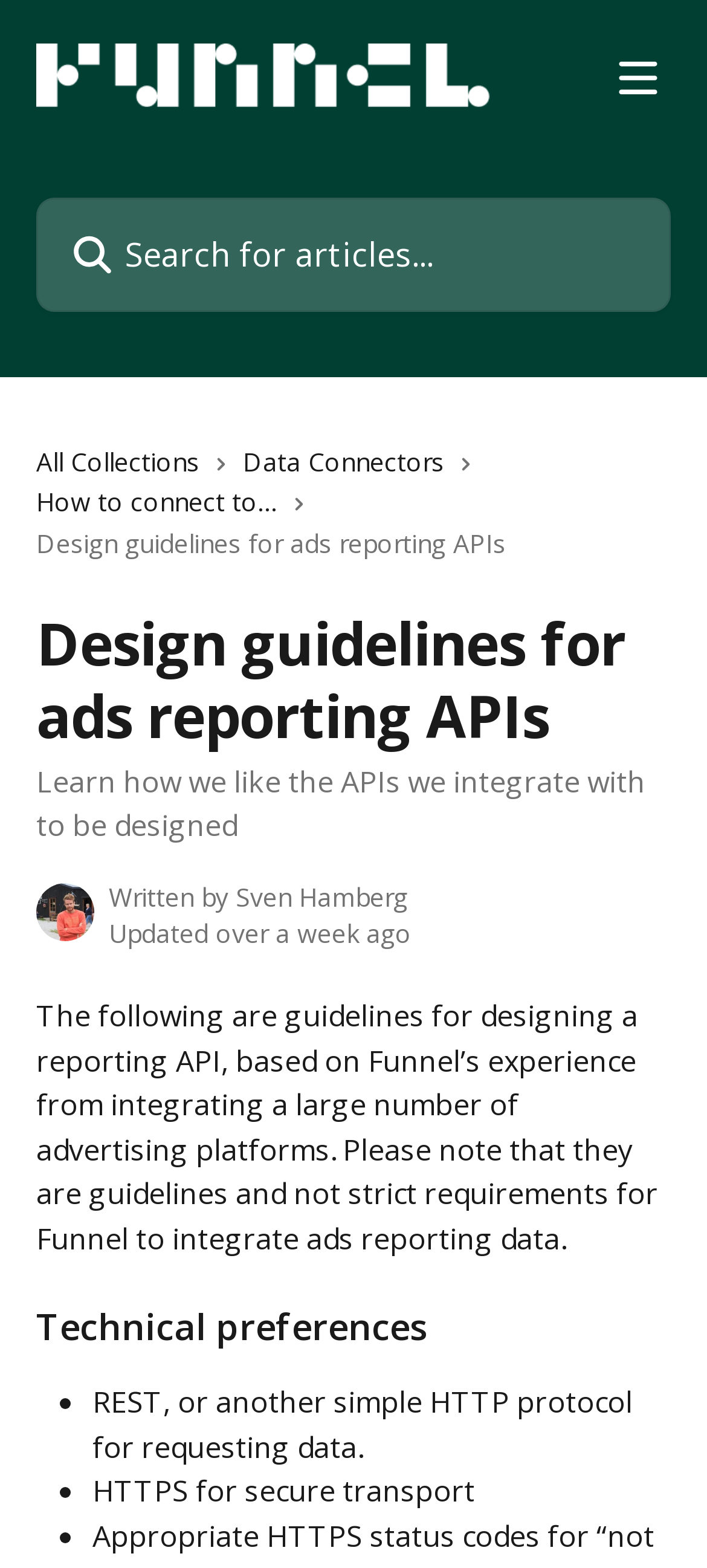What is the first technical preference mentioned?
Answer with a single word or short phrase according to what you see in the image.

REST